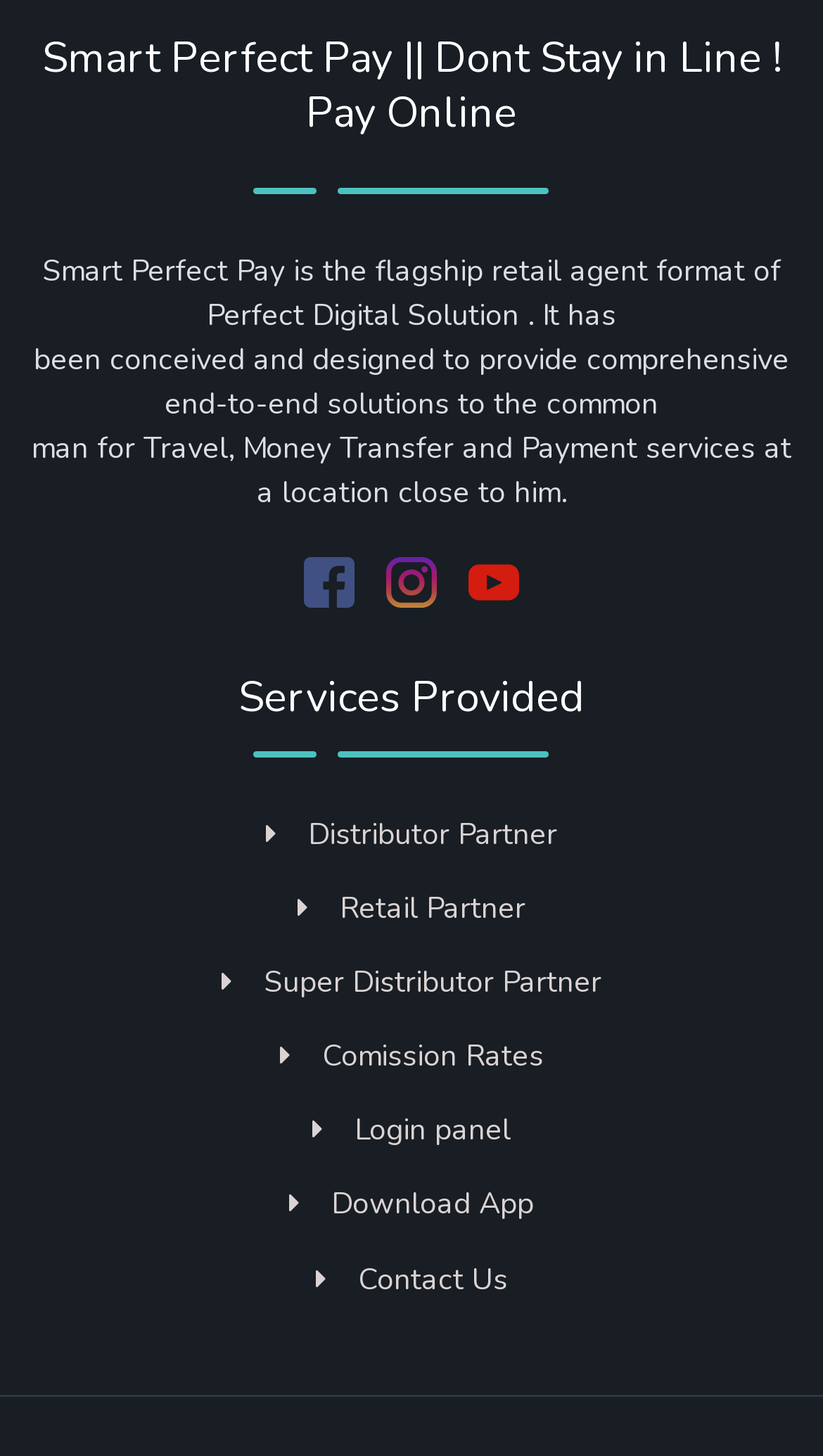Can you show the bounding box coordinates of the region to click on to complete the task described in the instruction: "View Facebook page"?

[0.369, 0.384, 0.431, 0.411]